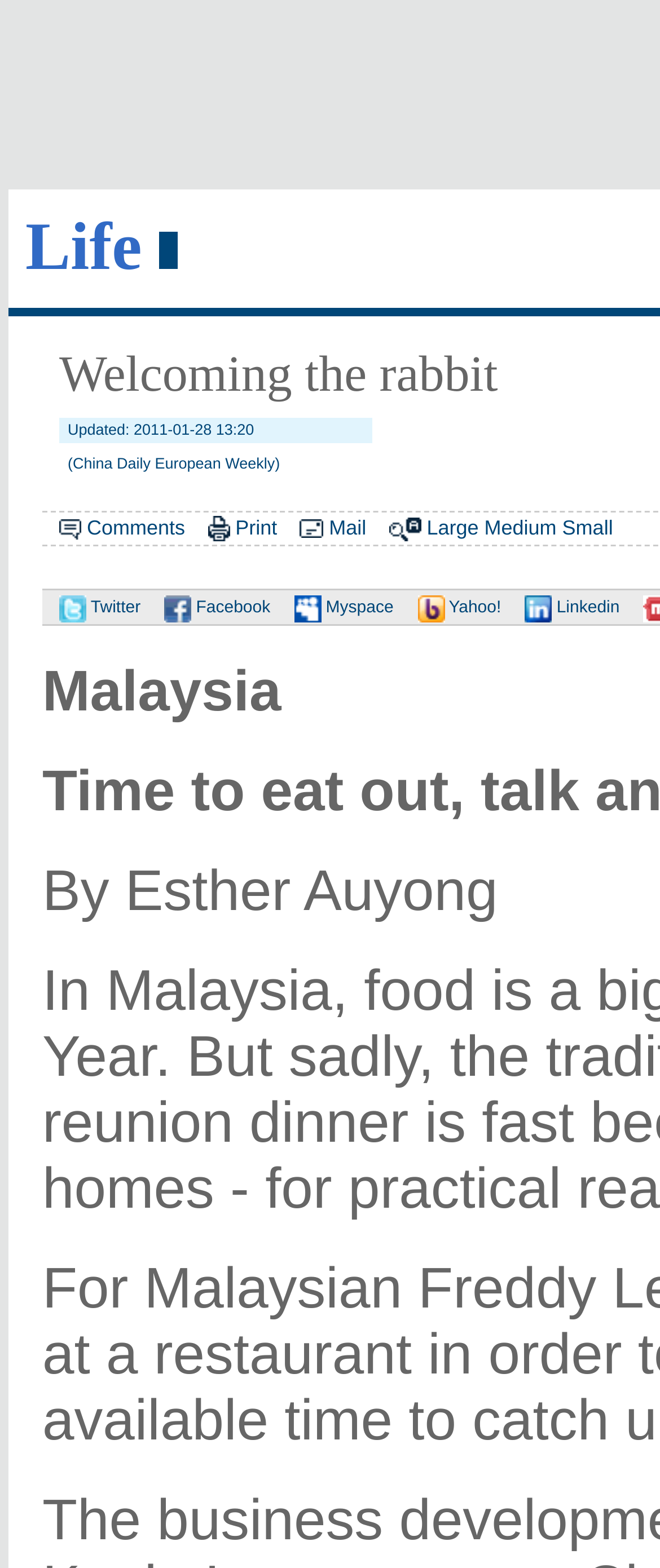Using the information in the image, could you please answer the following question in detail:
Who wrote the article about Malaysia?

I found the author's name by looking at the static text element that says 'By Esther Auyong'.